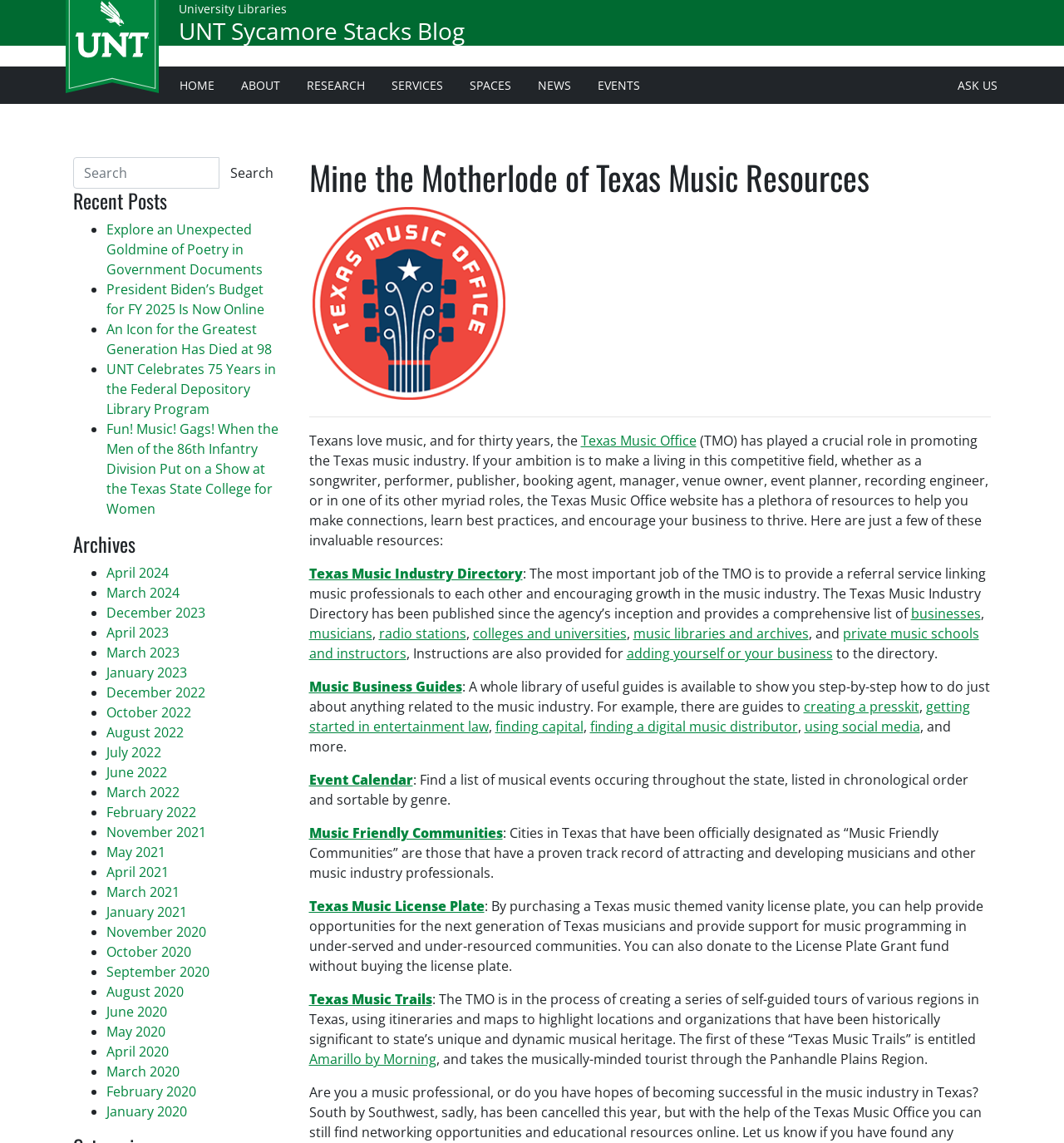Provide the bounding box coordinates of the section that needs to be clicked to accomplish the following instruction: "Explore the 'Texas Music Industry Directory'."

[0.29, 0.494, 0.491, 0.51]